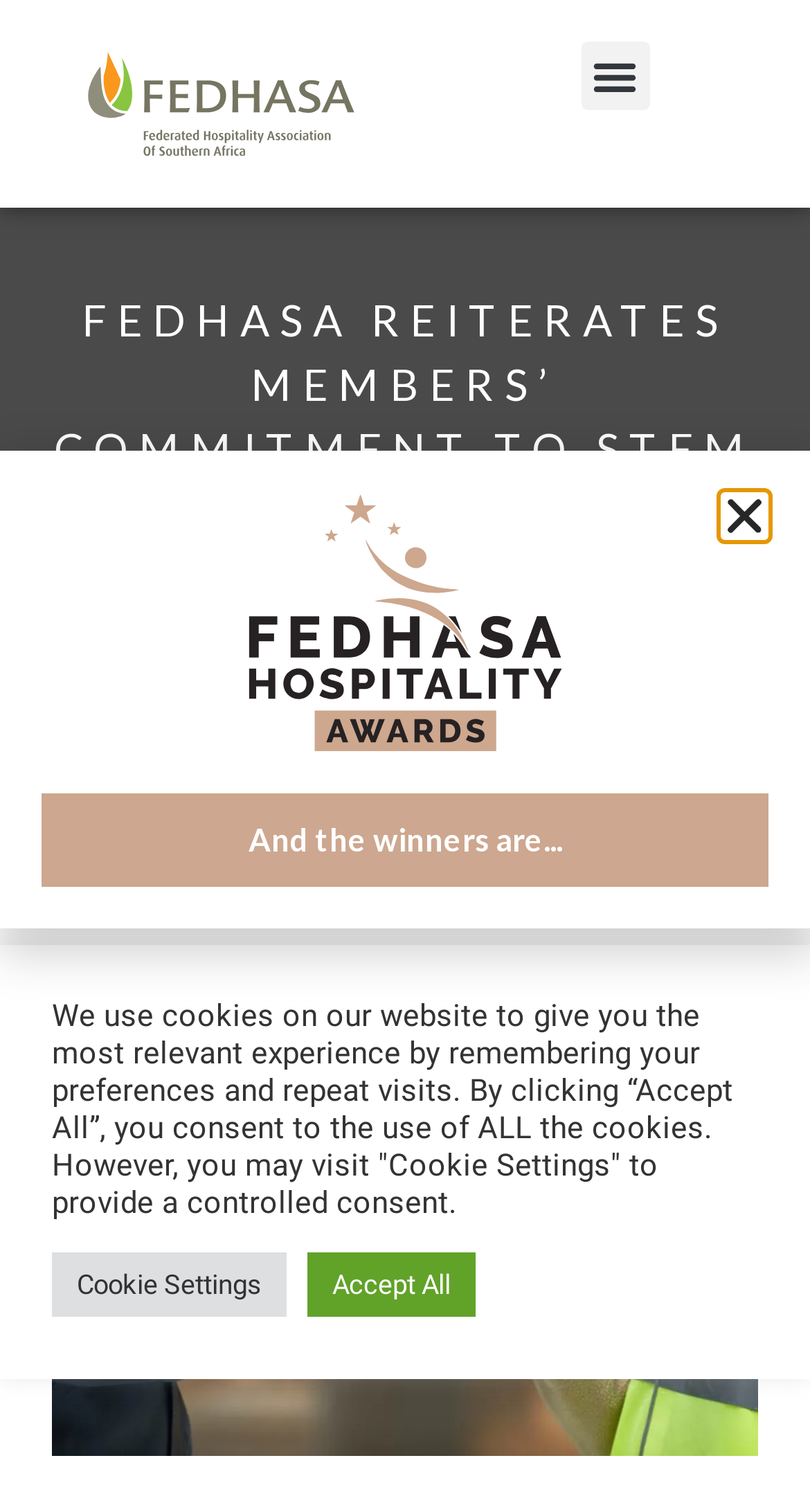What is the date of the article?
Analyze the image and deliver a detailed answer to the question.

I found the date of the article by looking at the link element with the text 'December 29, 2020' which is located at the coordinates [0.064, 0.522, 0.413, 0.555].